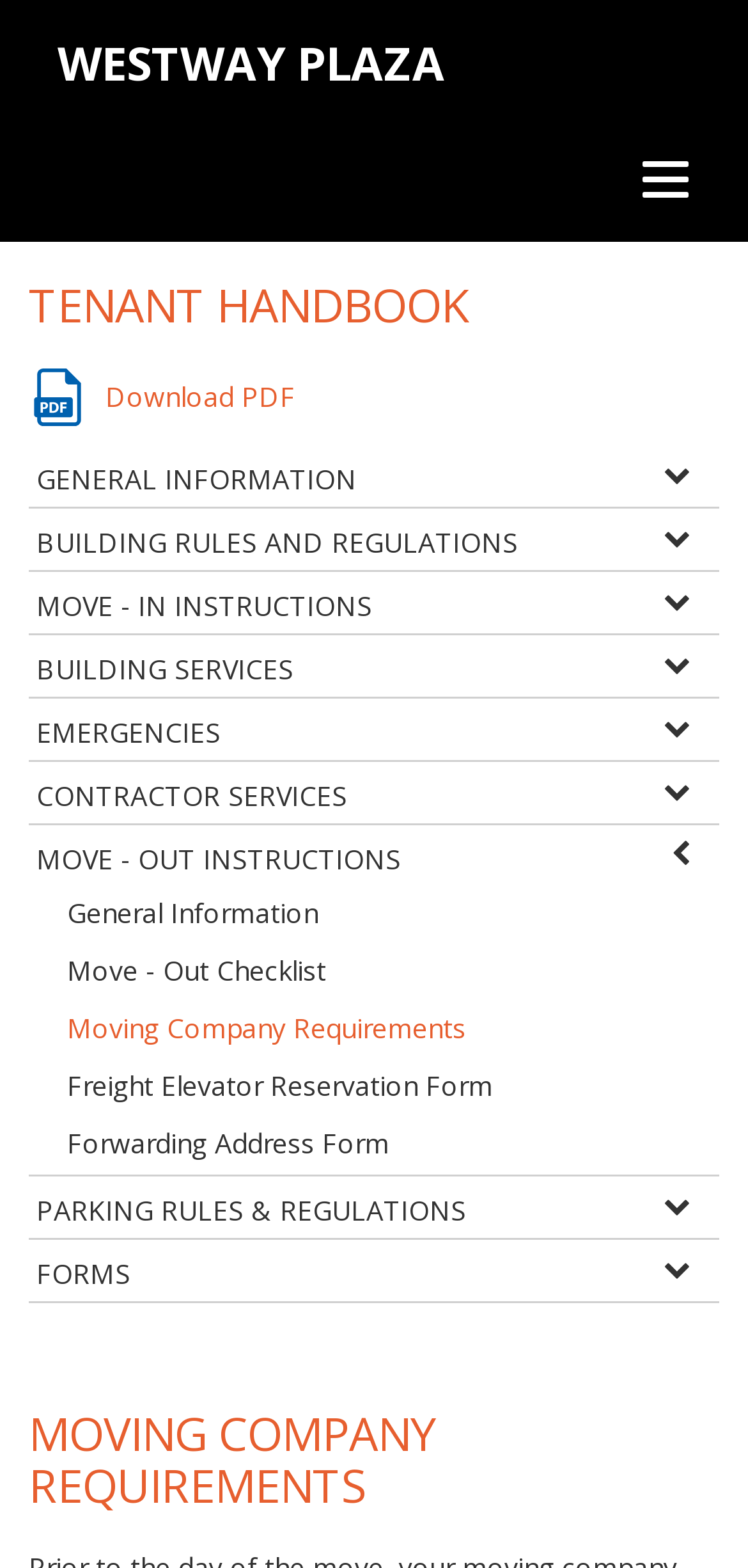Could you find the bounding box coordinates of the clickable area to complete this instruction: "Download the PDF"?

[0.038, 0.235, 0.395, 0.272]